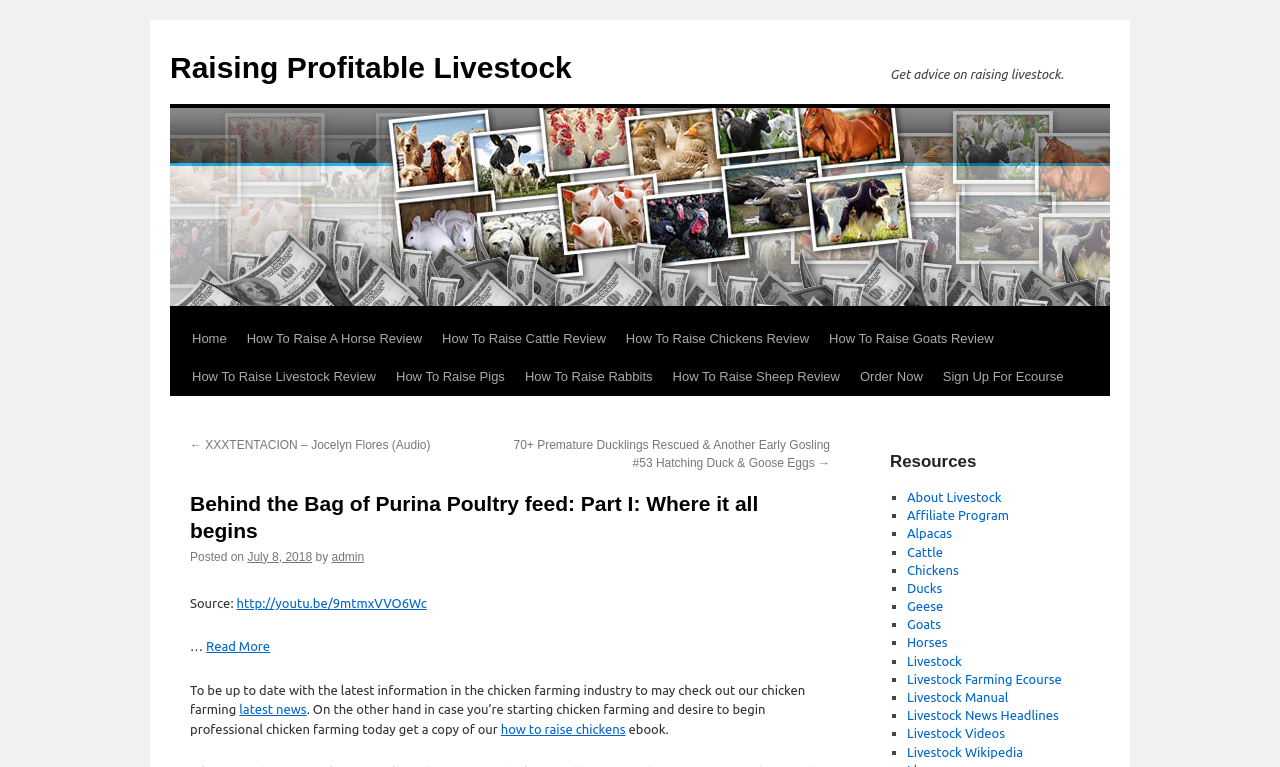Identify the bounding box for the described UI element. Provide the coordinates in (top-left x, top-left y, bottom-right x, bottom-right y) format with values ranging from 0 to 1: how to raise chickens

[0.391, 0.941, 0.489, 0.959]